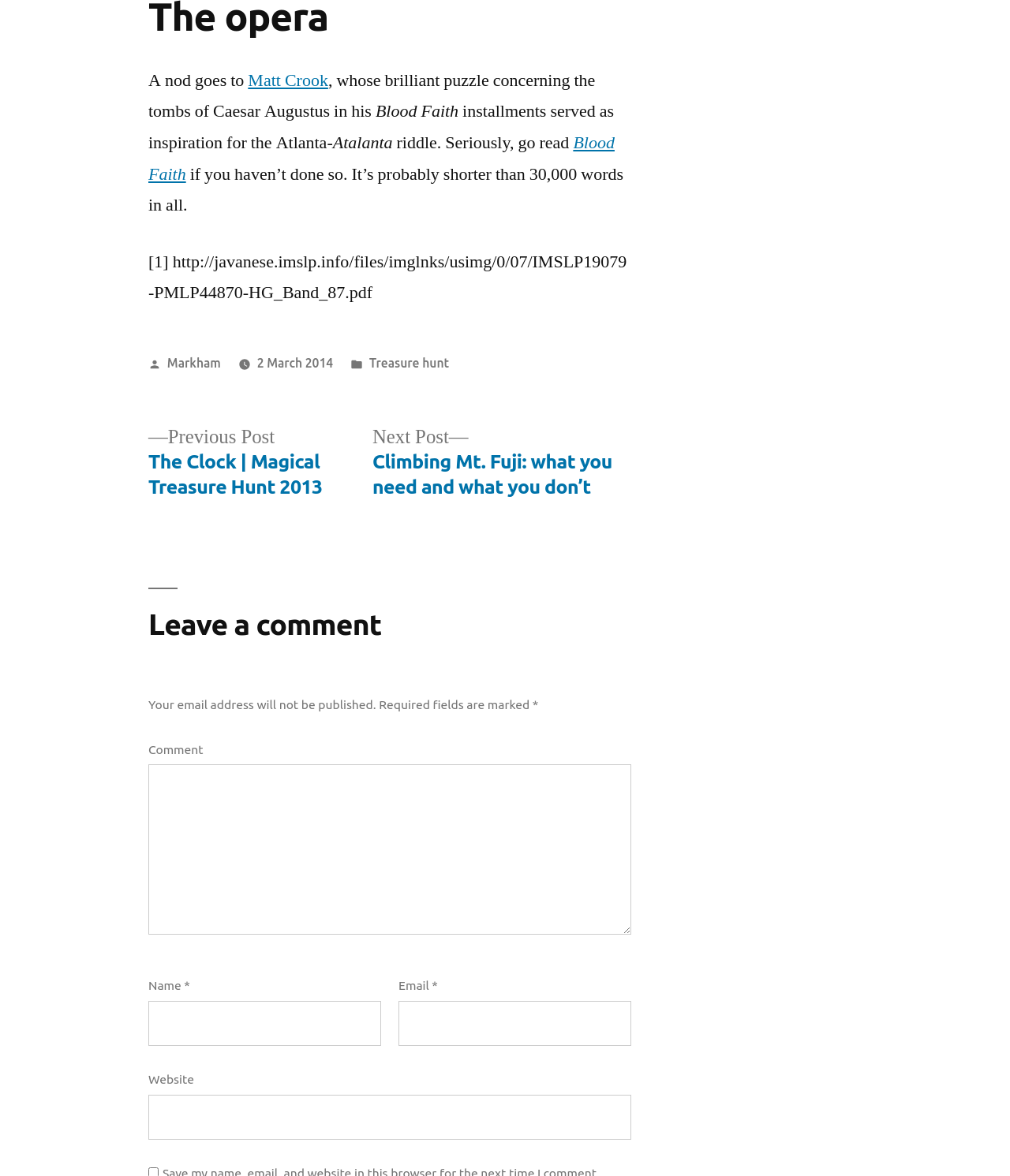Who is the author of the post?
Using the image, provide a detailed and thorough answer to the question.

I determined the author of the post by looking at the footer section of the webpage, where it says 'Posted by' followed by a link 'Markham', which indicates that Markham is the author of the post.